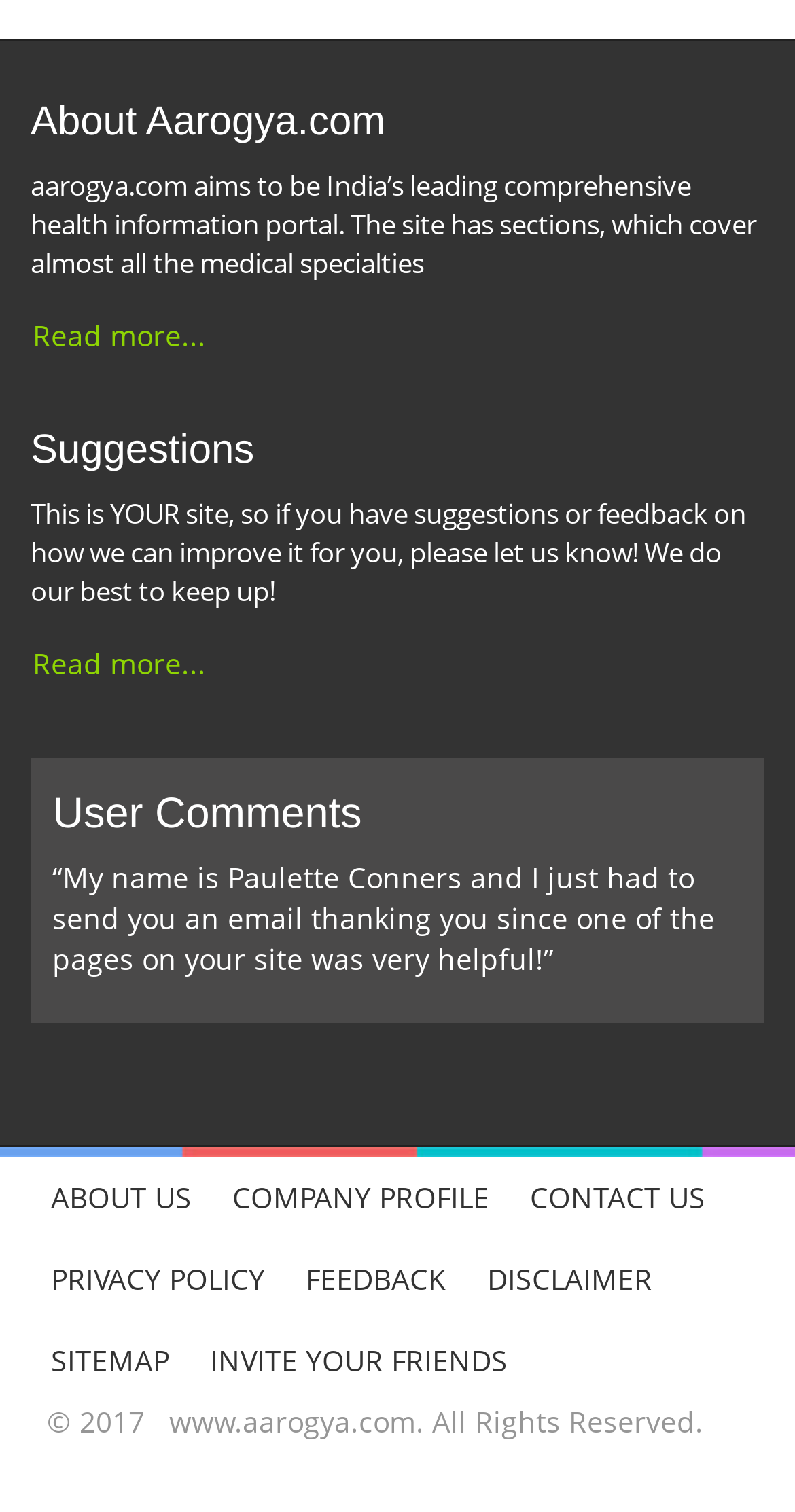Please identify the bounding box coordinates for the region that you need to click to follow this instruction: "View company profile".

[0.267, 0.765, 0.641, 0.819]